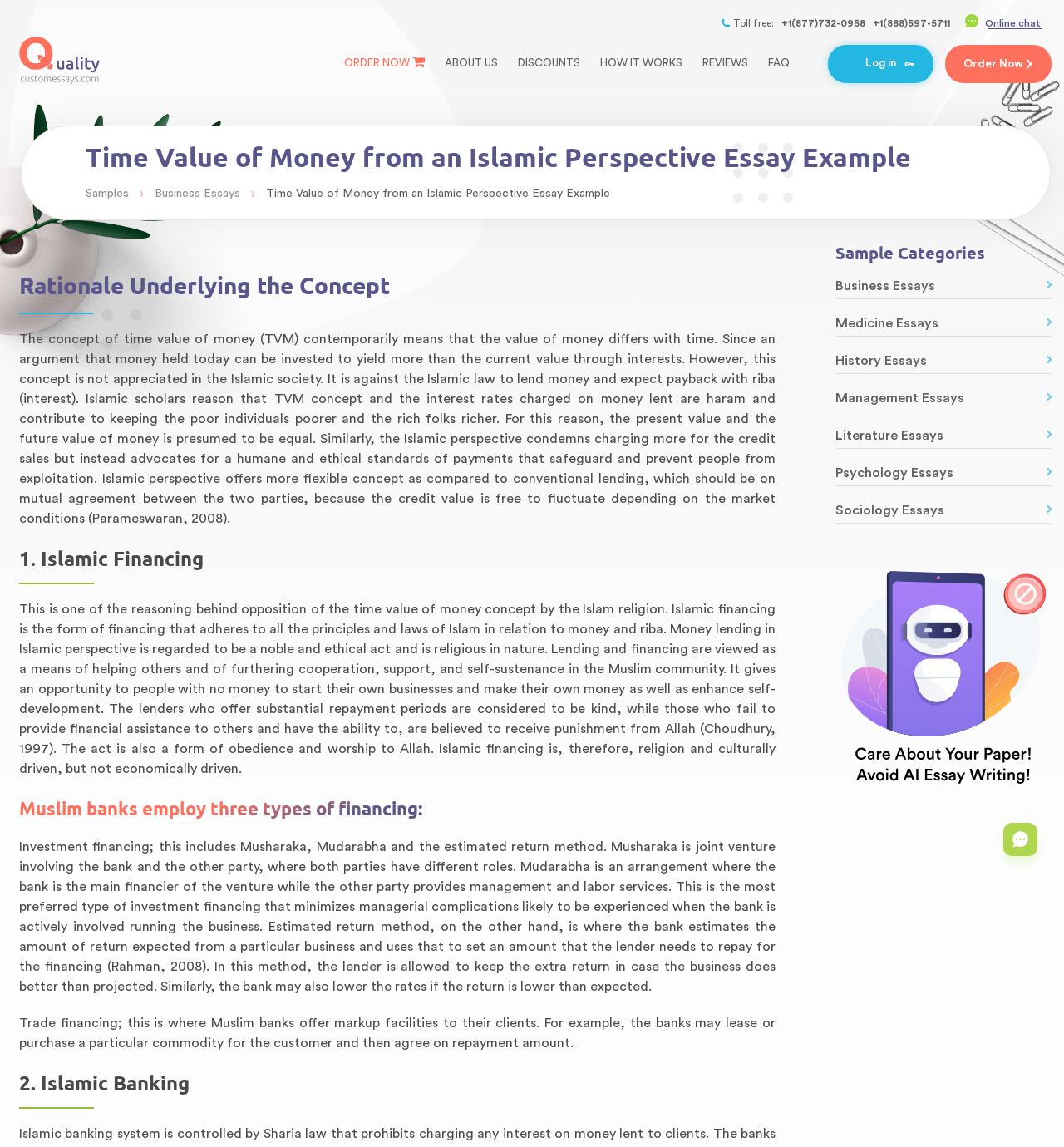Determine the bounding box coordinates for the element that should be clicked to follow this instruction: "Log in". The coordinates should be given as four float numbers between 0 and 1, in the format [left, top, right, bottom].

[0.778, 0.039, 0.877, 0.073]